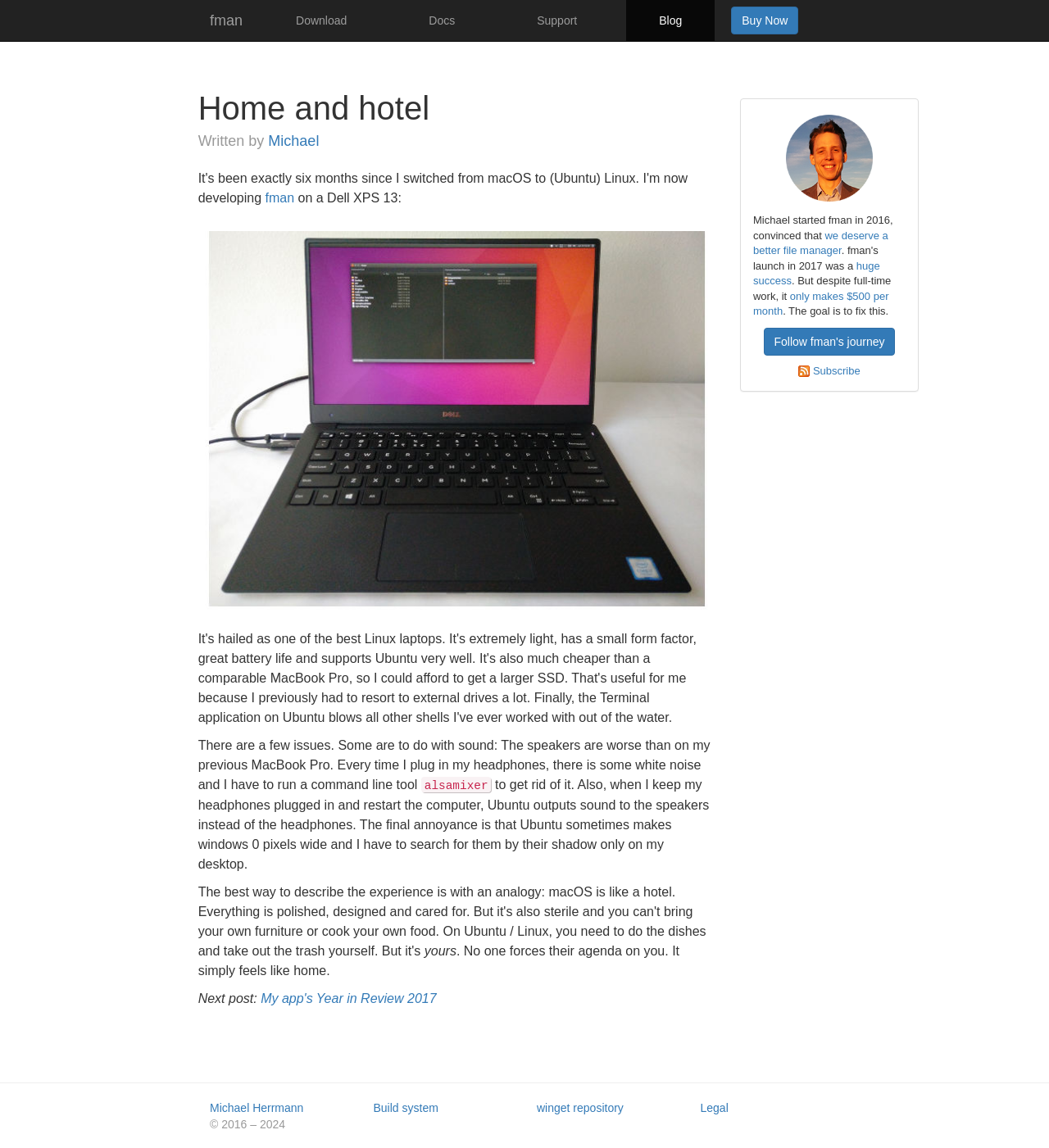Provide the bounding box coordinates of the HTML element described by the text: "Blog".

[0.597, 0.0, 0.681, 0.036]